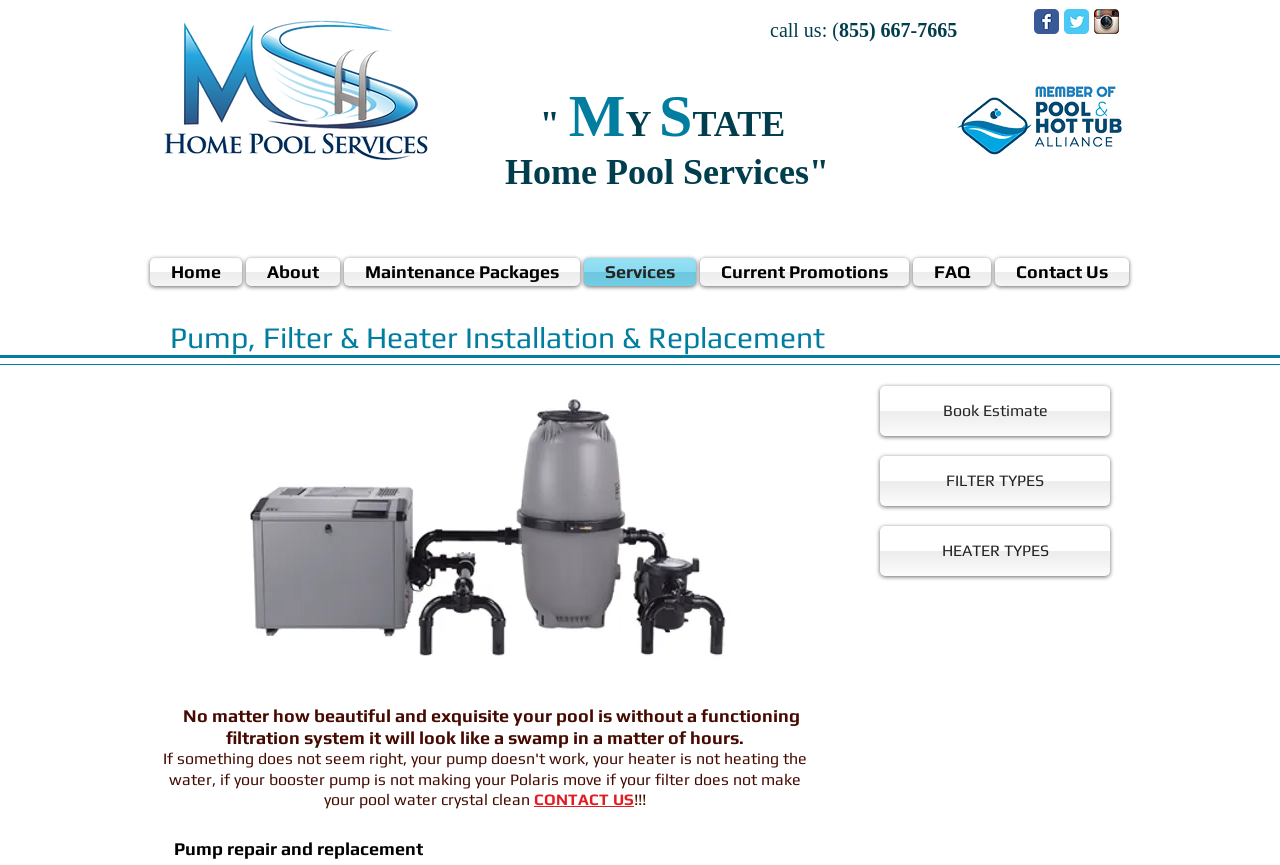Please determine the bounding box coordinates of the element's region to click for the following instruction: "Click on the 'Pool Service Maintenance' link".

[0.117, 0.0, 0.348, 0.195]